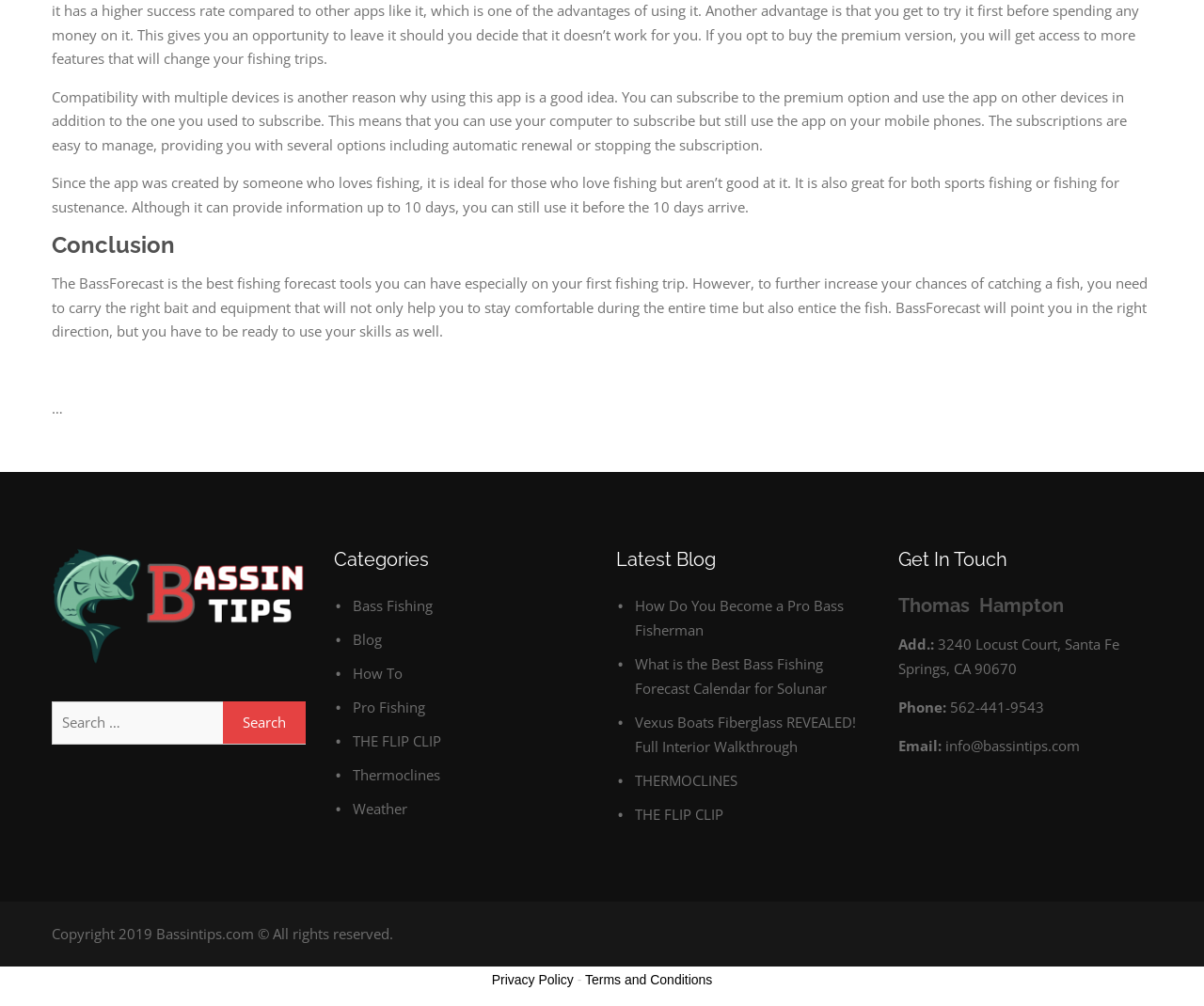Find and indicate the bounding box coordinates of the region you should select to follow the given instruction: "Contact Thomas Hampton".

[0.746, 0.59, 0.957, 0.614]